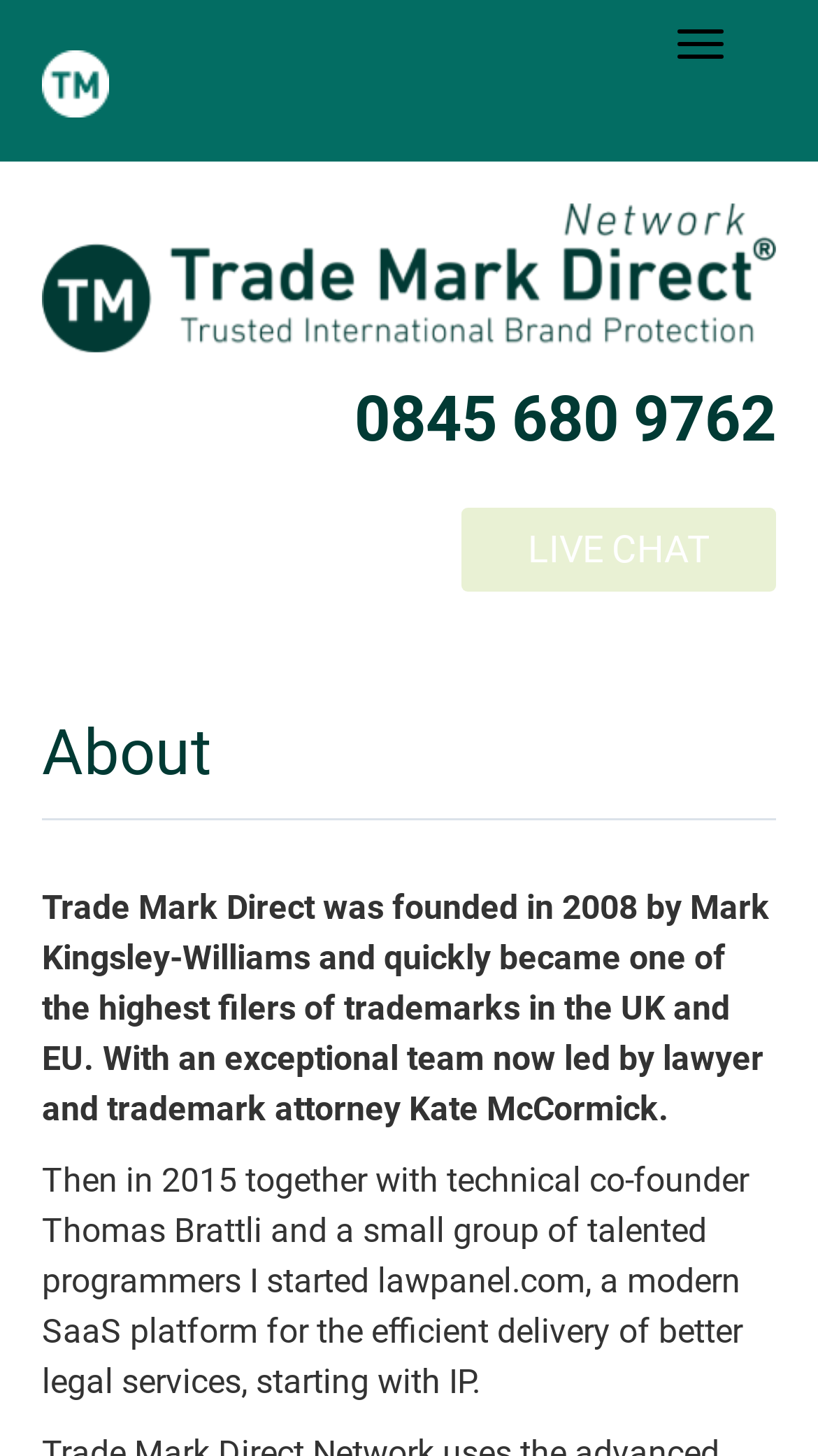What is the year when Trade Mark Direct was founded? Using the information from the screenshot, answer with a single word or phrase.

2008